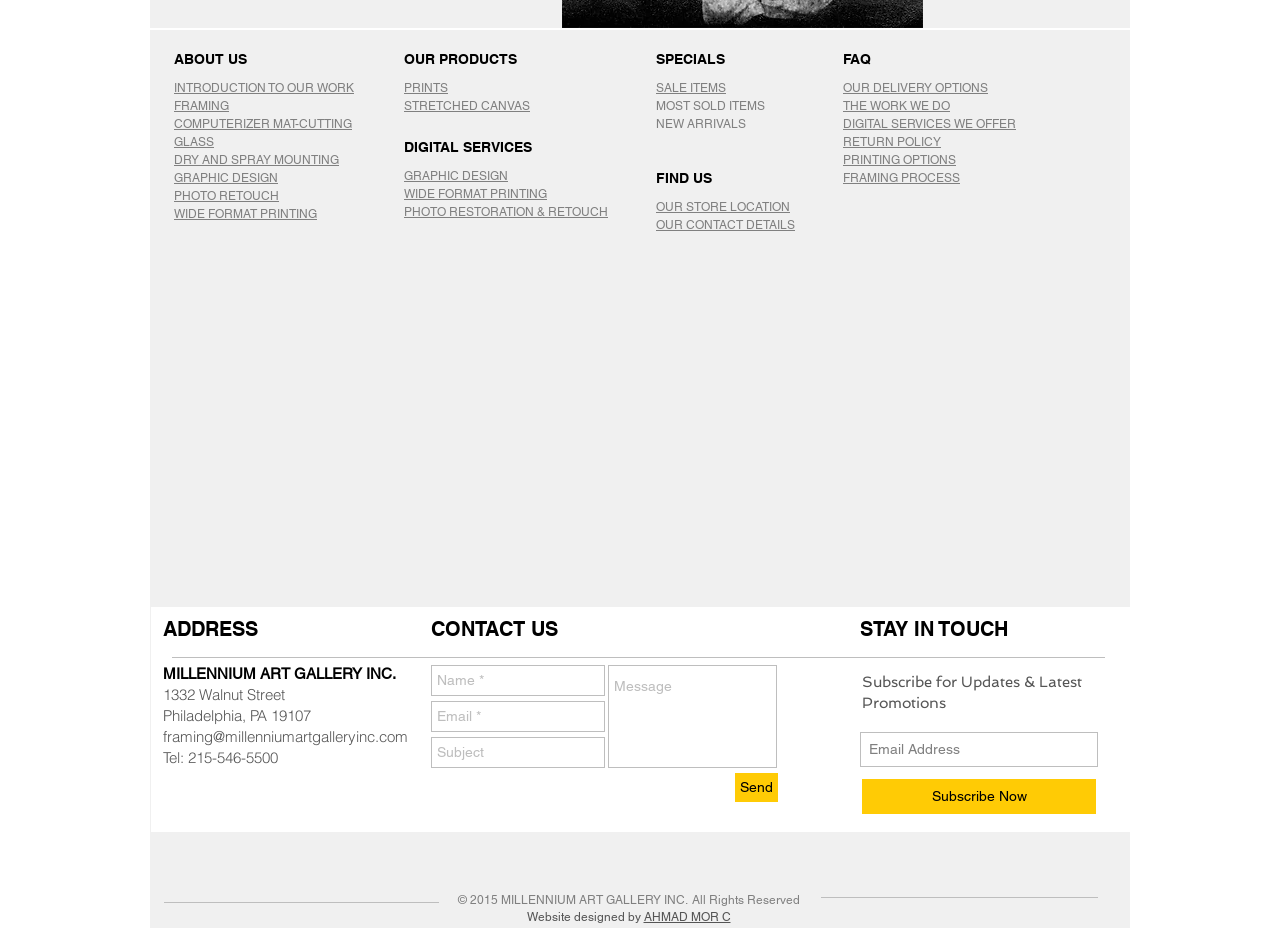Please answer the following question using a single word or phrase: What is the name of the art gallery?

MILLENNIUM ART GALLERY INC.